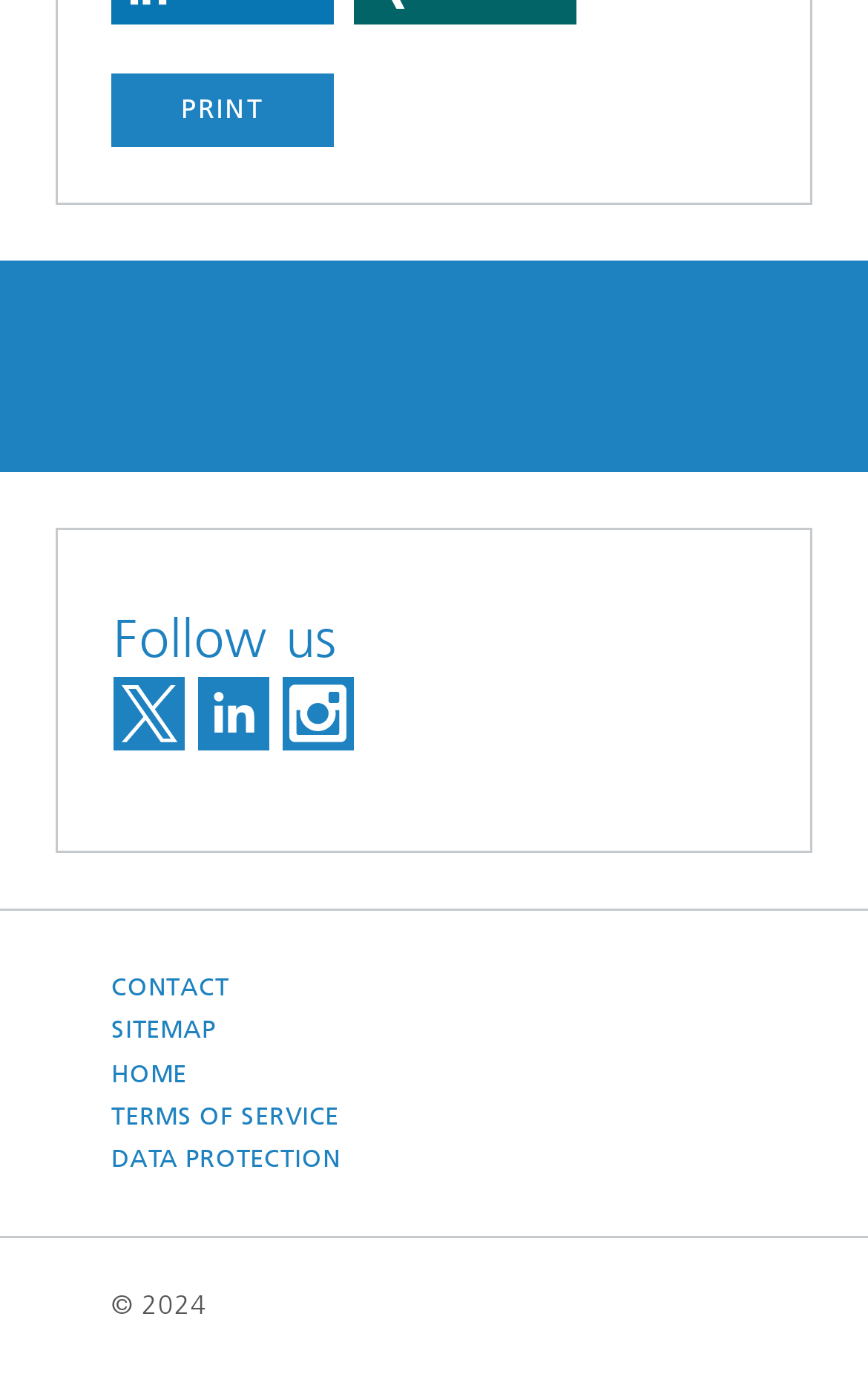Using the image as a reference, answer the following question in as much detail as possible:
Is there a PRINT button on the page?

I found a button element with the text 'PRINT' at the top of the page, which indicates that there is a PRINT button available.